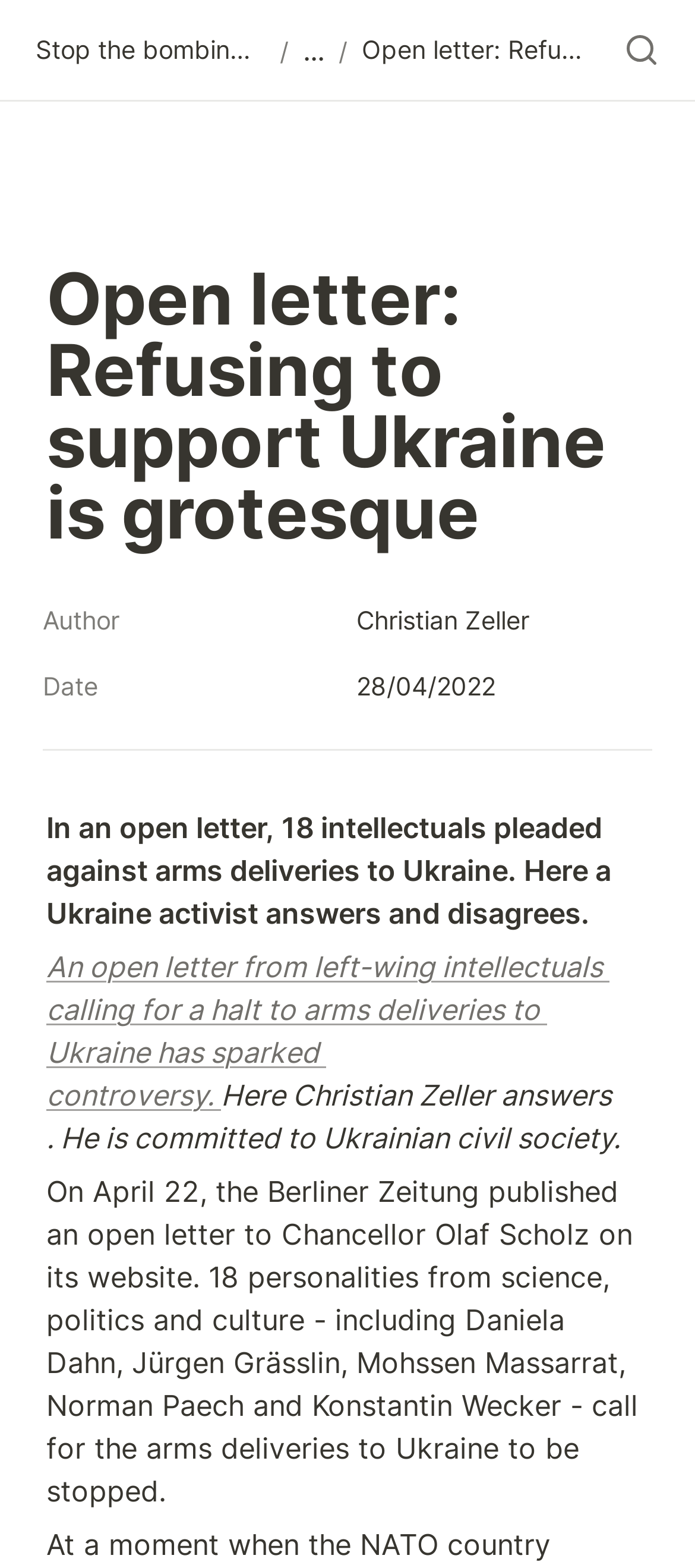What is the topic of the open letter mentioned in the article?
Analyze the image and deliver a detailed answer to the question.

I found this information in the article's introduction, which states that '18 intellectuals pleaded against arms deliveries to Ukraine' and later mentions an open letter calling for a halt to arms deliveries to Ukraine.